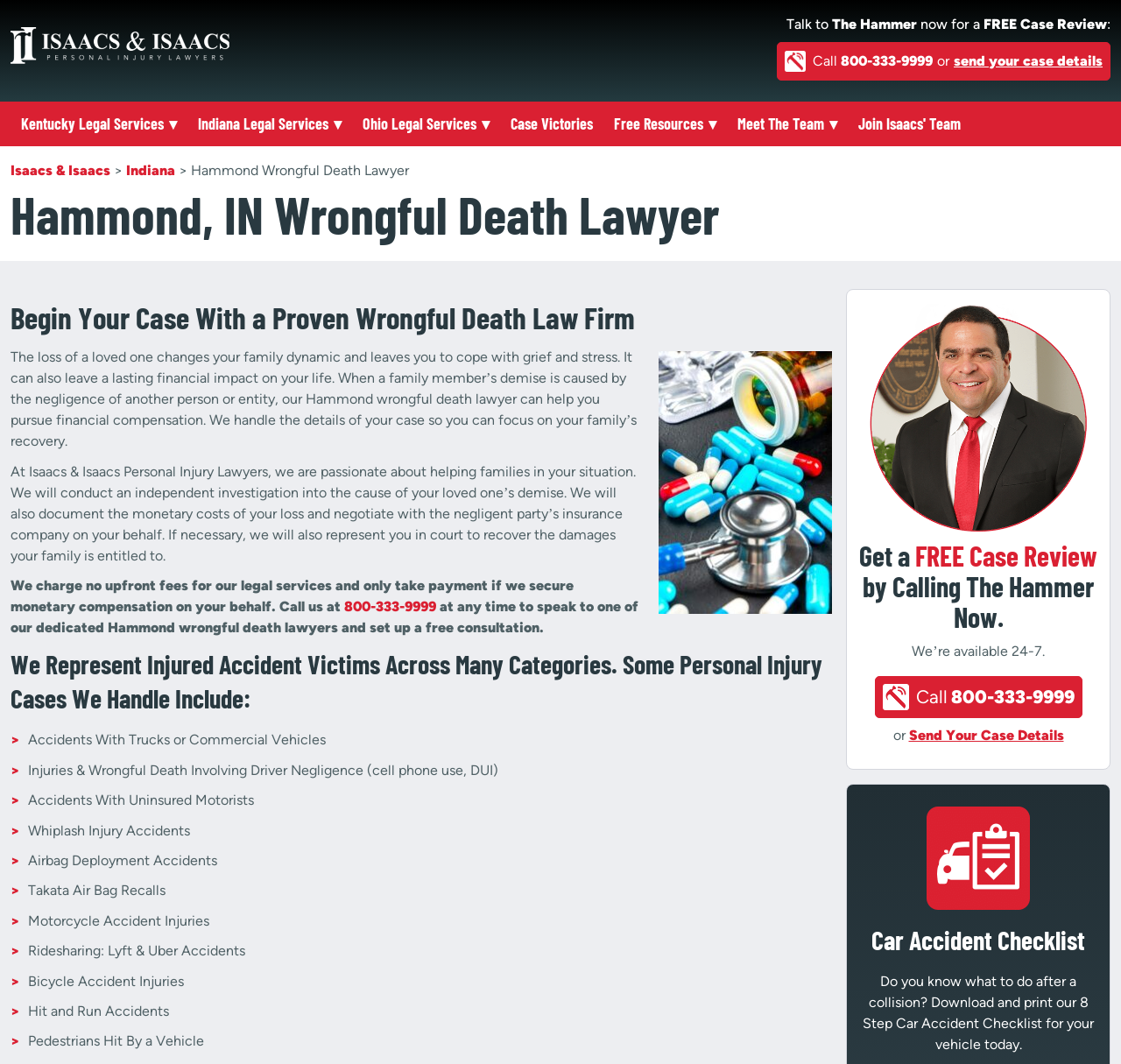Find the bounding box coordinates of the clickable area required to complete the following action: "View case victories".

[0.455, 0.105, 0.529, 0.128]